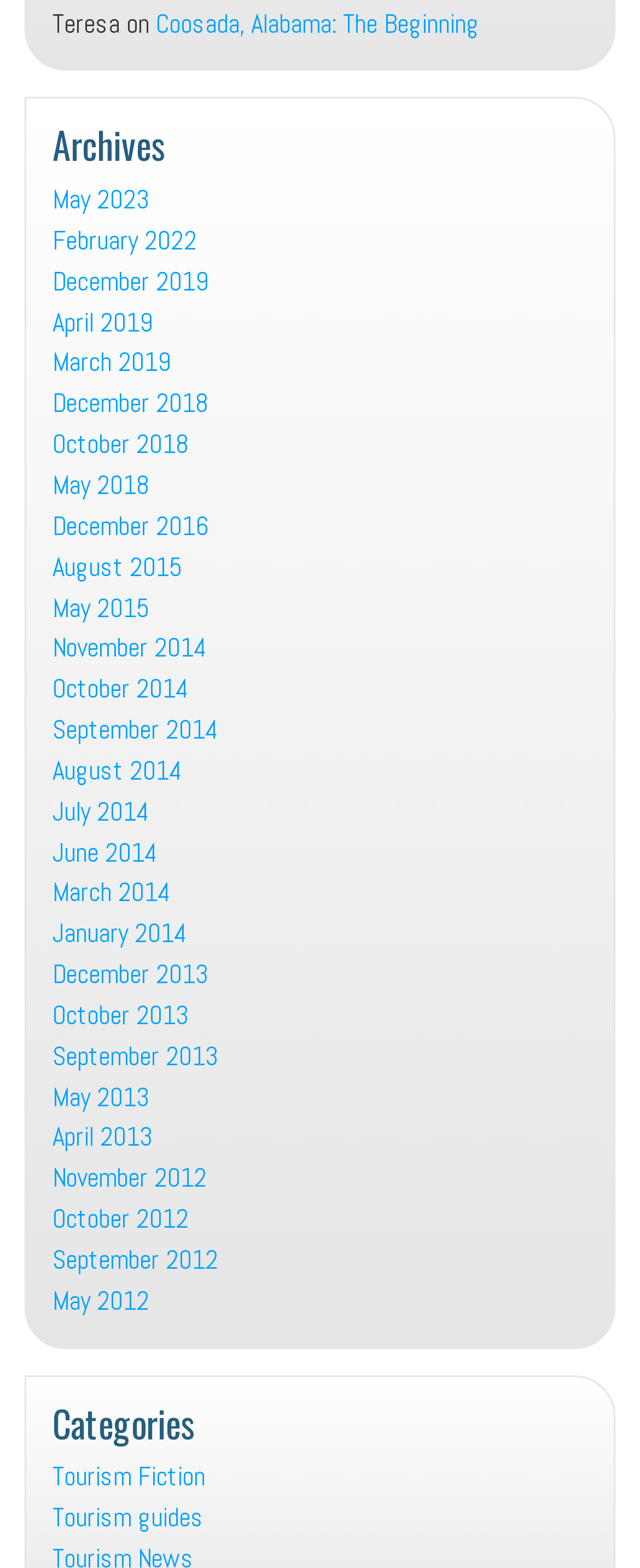What is the beginning of Coosada, Alabama about?
Based on the image, answer the question with as much detail as possible.

The link 'Coosada, Alabama: The Beginning' suggests that it is about the origin or the early history of Coosada, Alabama, but the exact content is not specified.